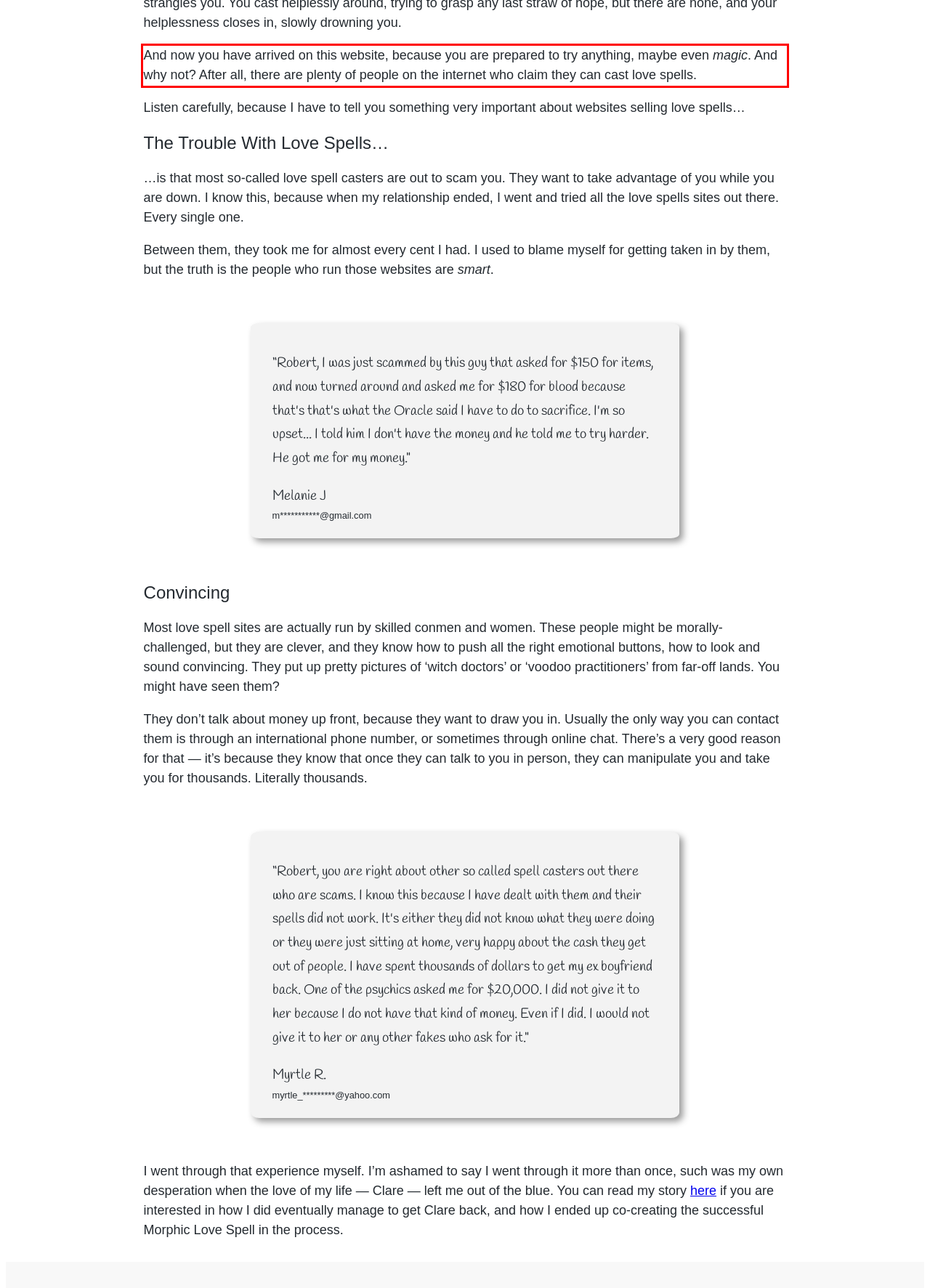You are given a webpage screenshot with a red bounding box around a UI element. Extract and generate the text inside this red bounding box.

And now you have arrived on this website, because you are prepared to try anything, maybe even magic. And why not? After all, there are plenty of people on the internet who claim they can cast love spells.